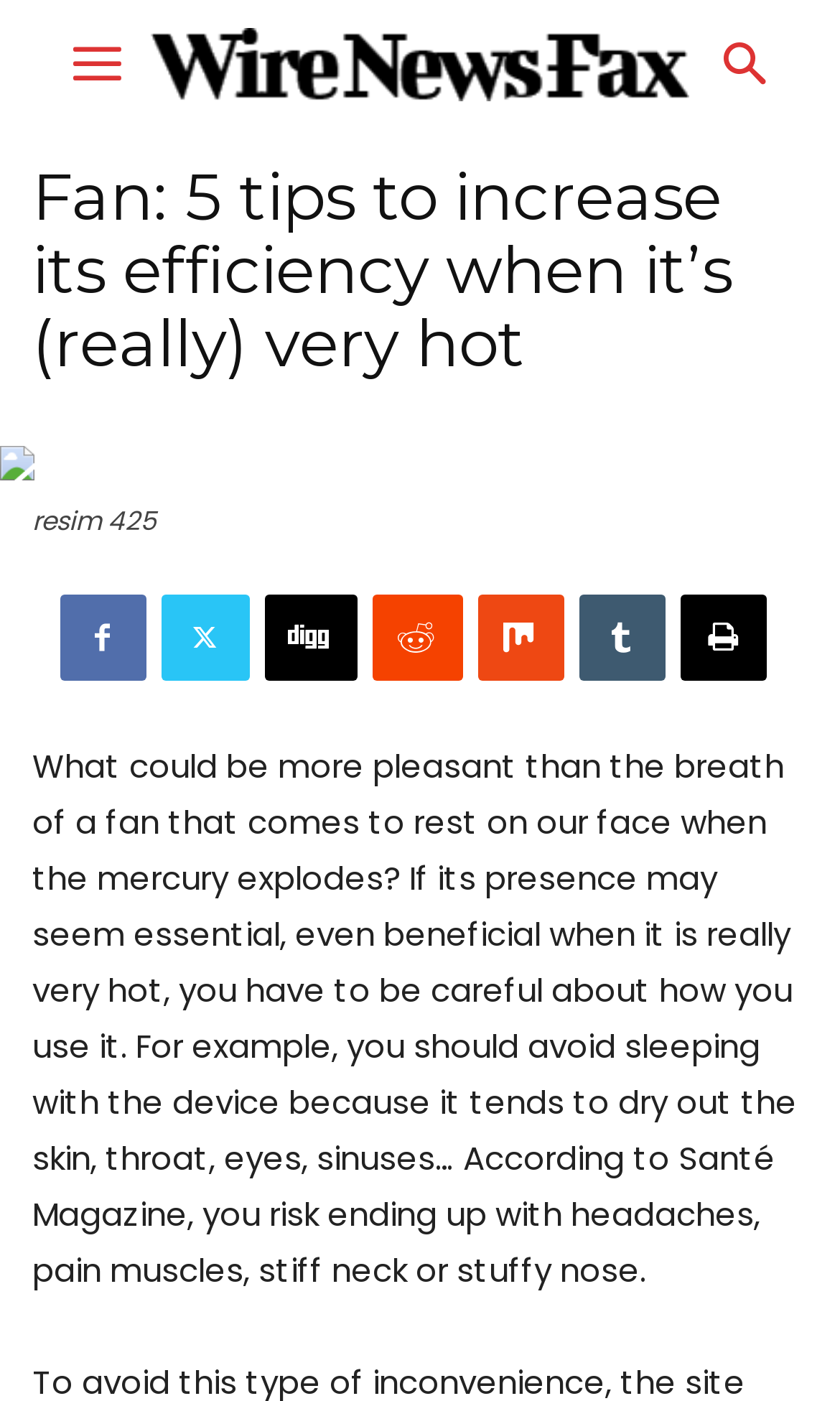Determine the title of the webpage and give its text content.

Fan: 5 tips to increase its efficiency when it’s (really) very hot